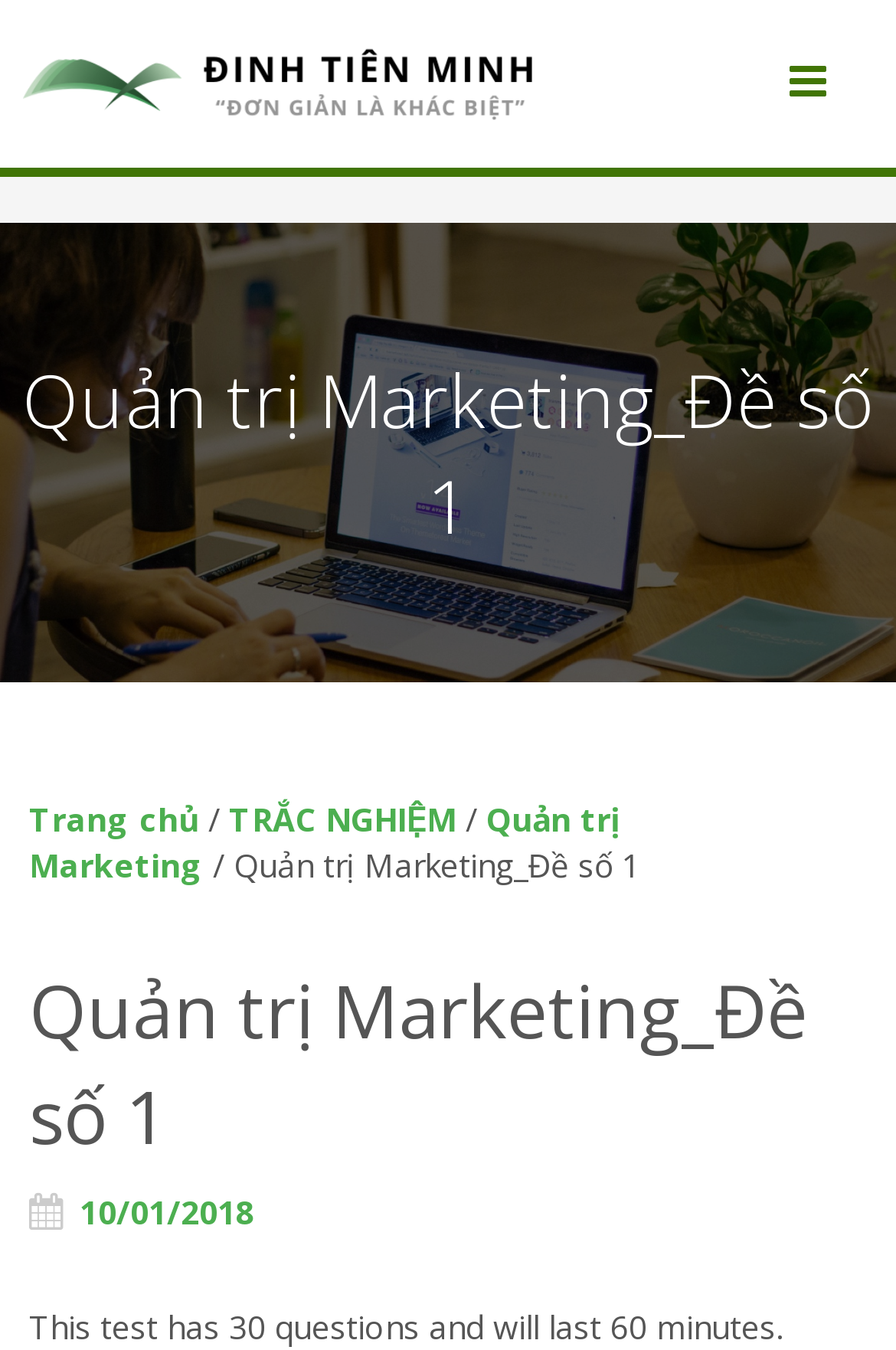Identify the bounding box of the UI component described as: "Quản trị Marketing".

[0.033, 0.59, 0.692, 0.657]